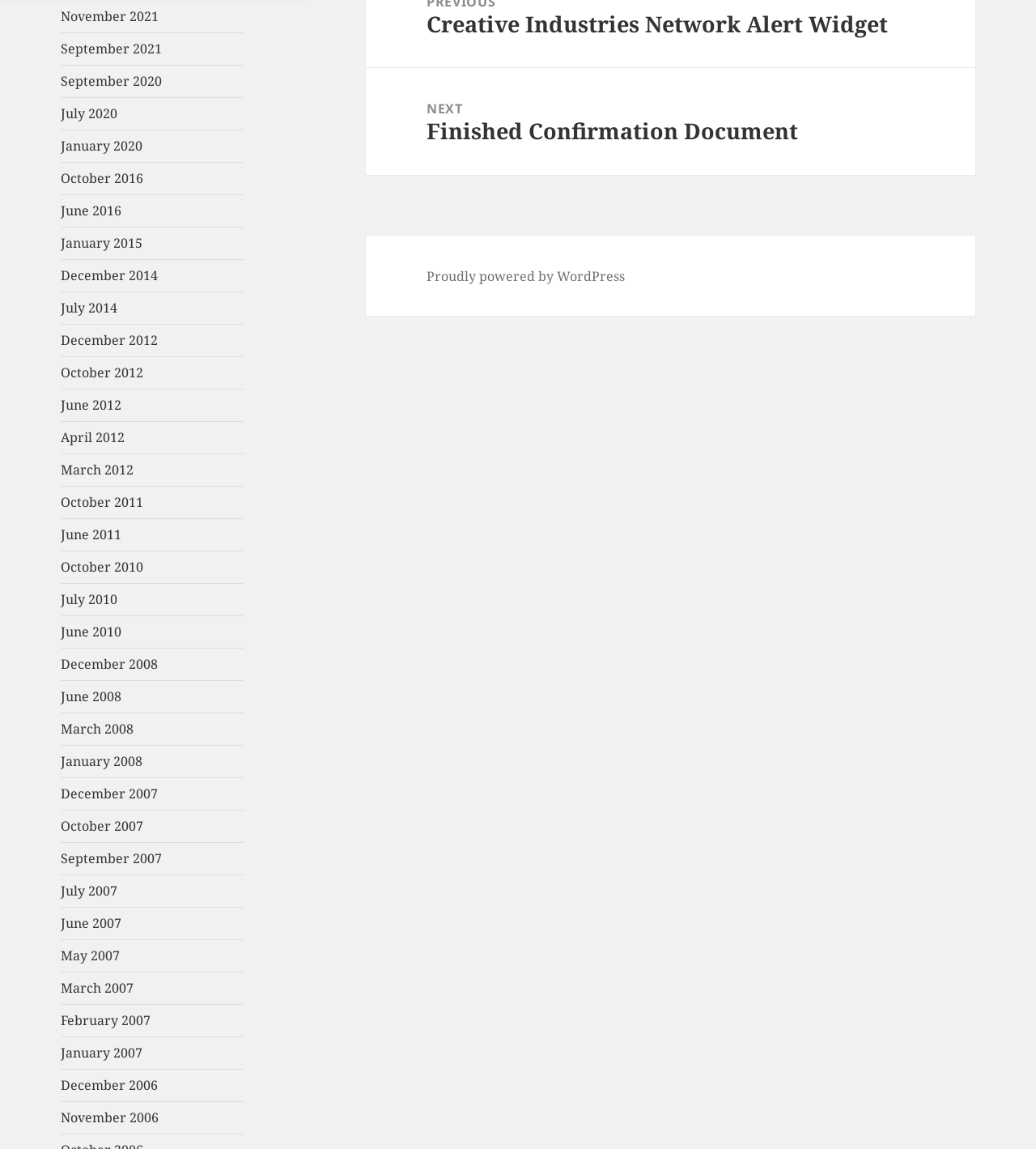How many links are there on the webpage? Analyze the screenshot and reply with just one word or a short phrase.

277